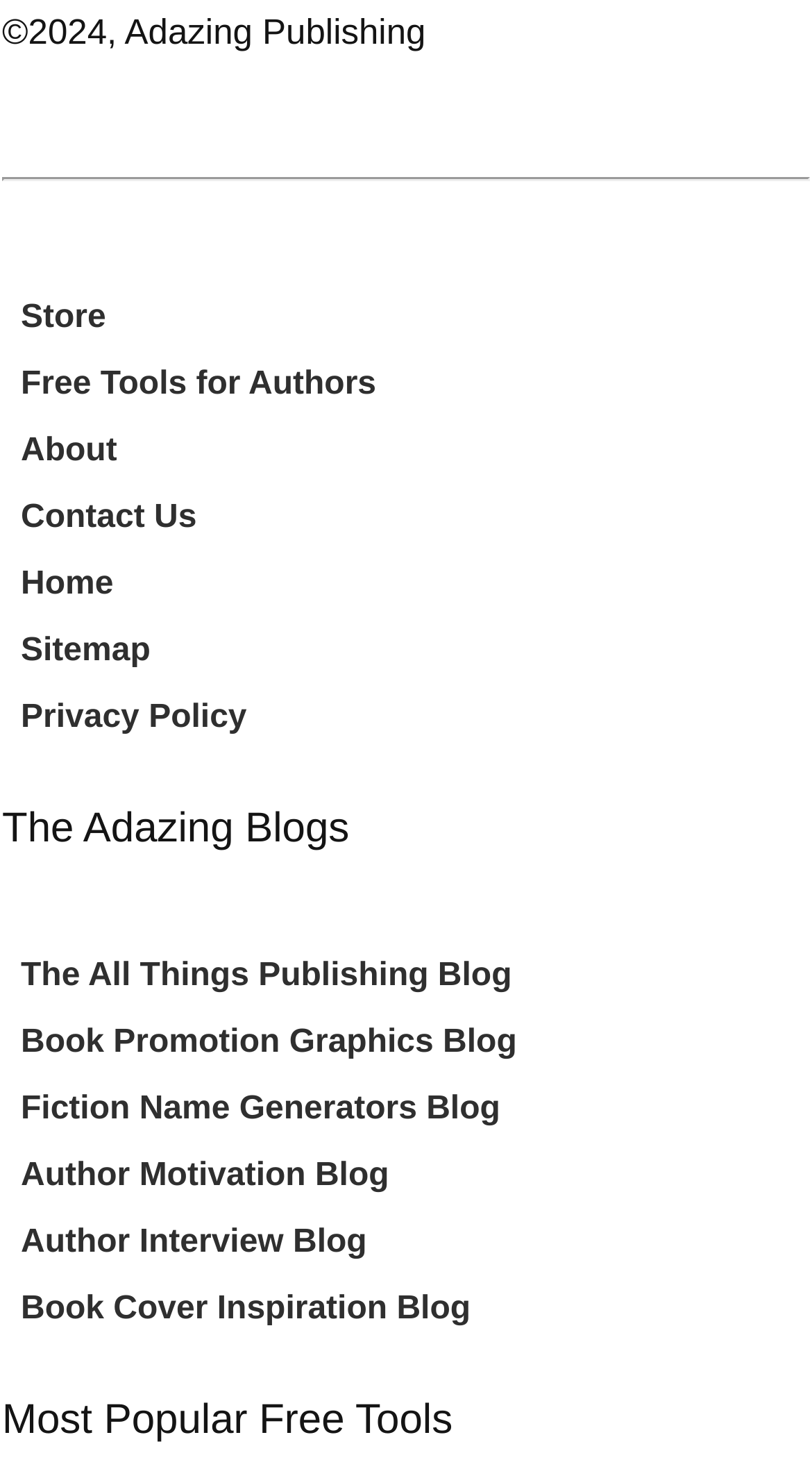Indicate the bounding box coordinates of the clickable region to achieve the following instruction: "read the all things publishing blog."

[0.026, 0.642, 0.63, 0.687]